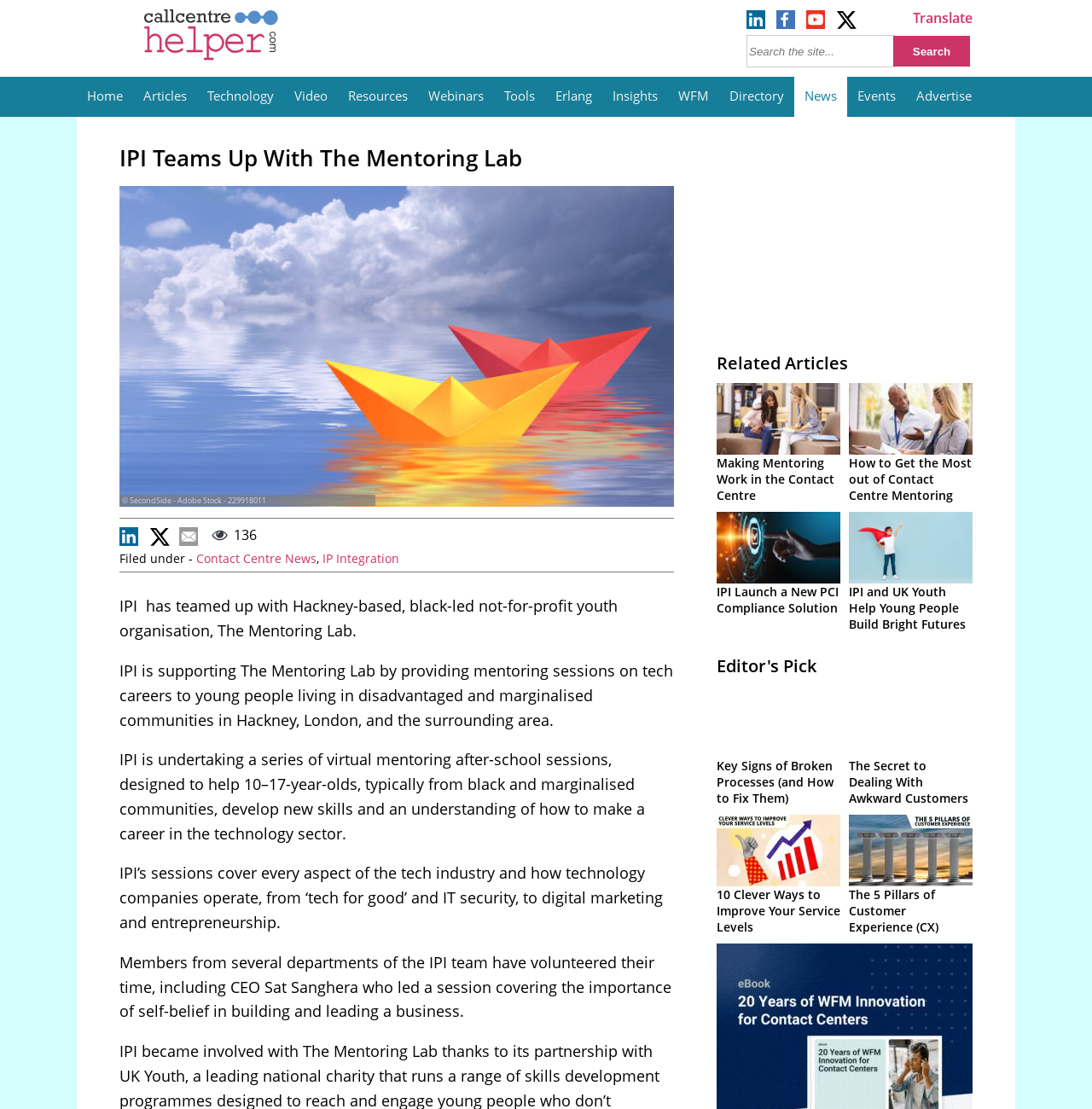How many departments of the IPI team have volunteered their time?
Using the image, give a concise answer in the form of a single word or short phrase.

Several